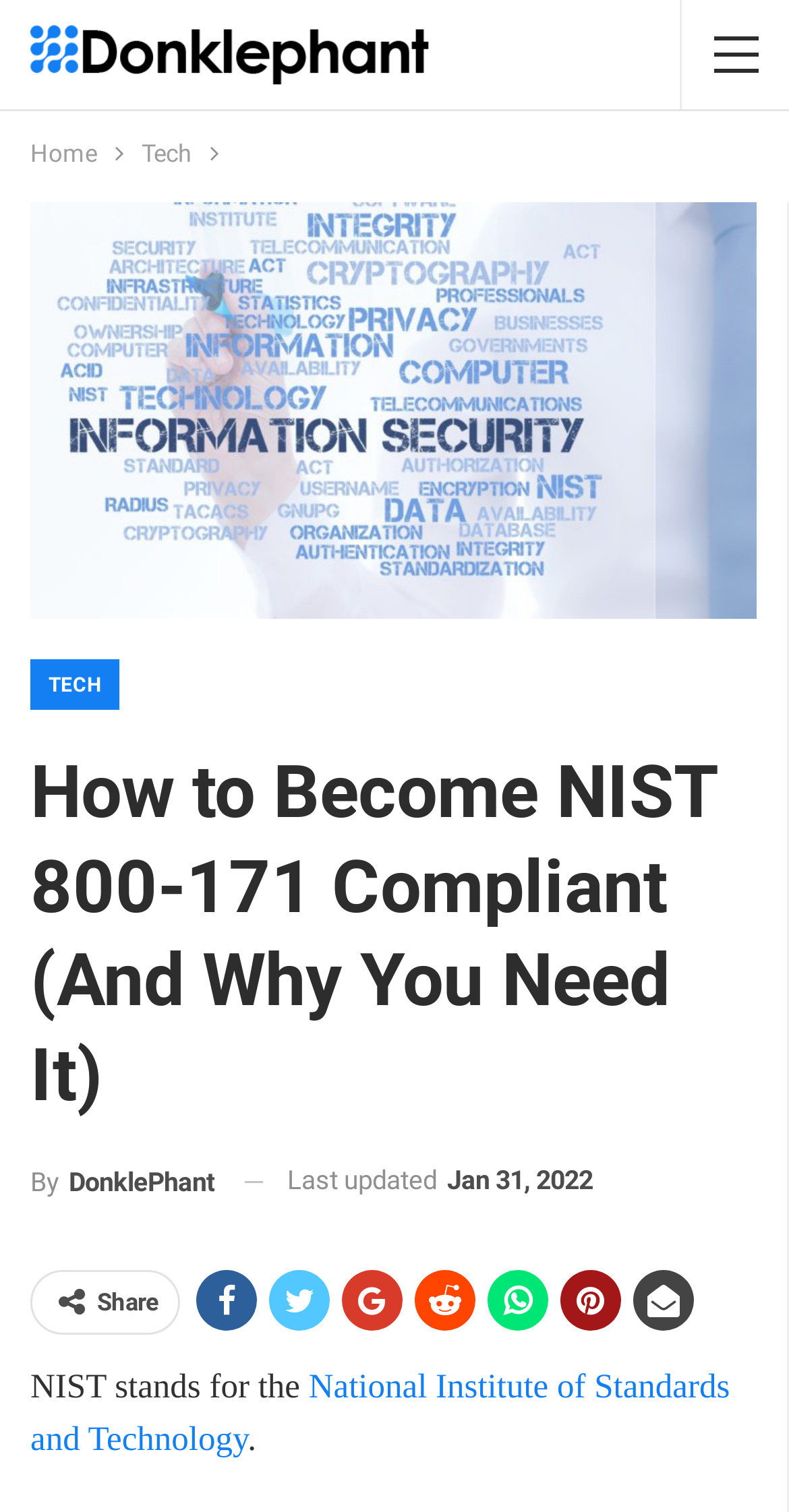Predict the bounding box of the UI element based on this description: "By DonklePhant".

[0.038, 0.764, 0.272, 0.799]